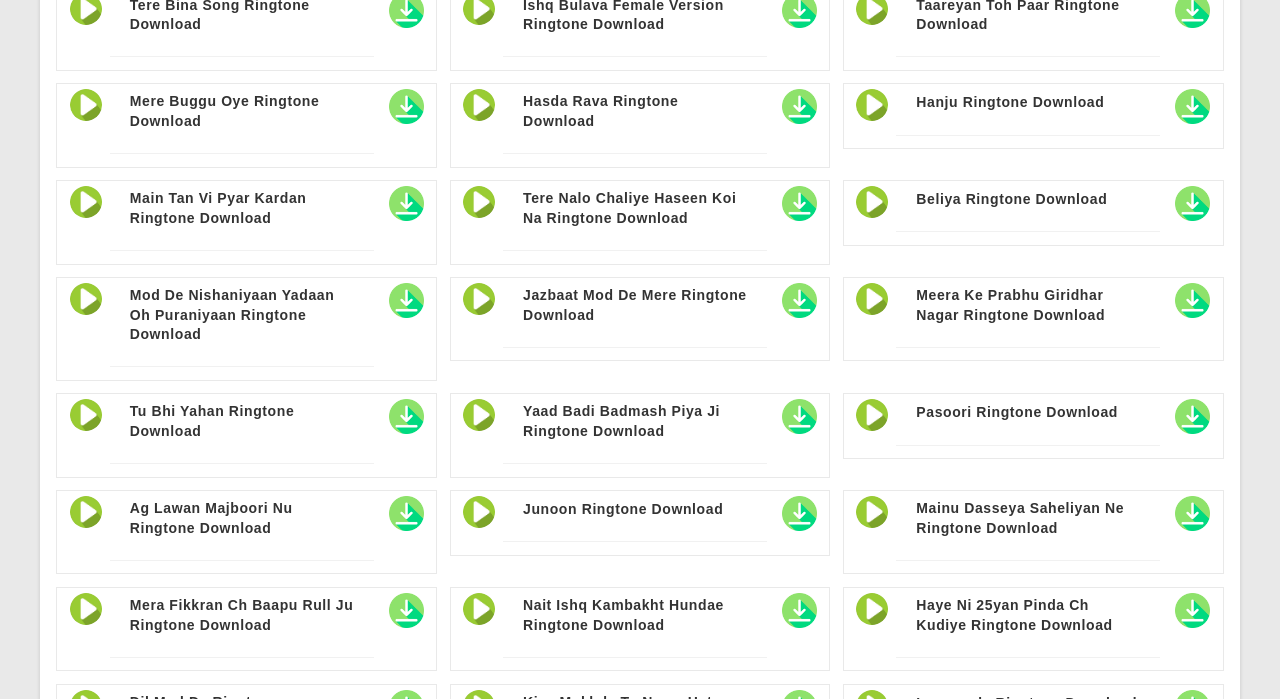Please identify the bounding box coordinates of the clickable area that will fulfill the following instruction: "Download Beliya Ringtone". The coordinates should be in the format of four float numbers between 0 and 1, i.e., [left, top, right, bottom].

[0.918, 0.001, 0.945, 0.024]